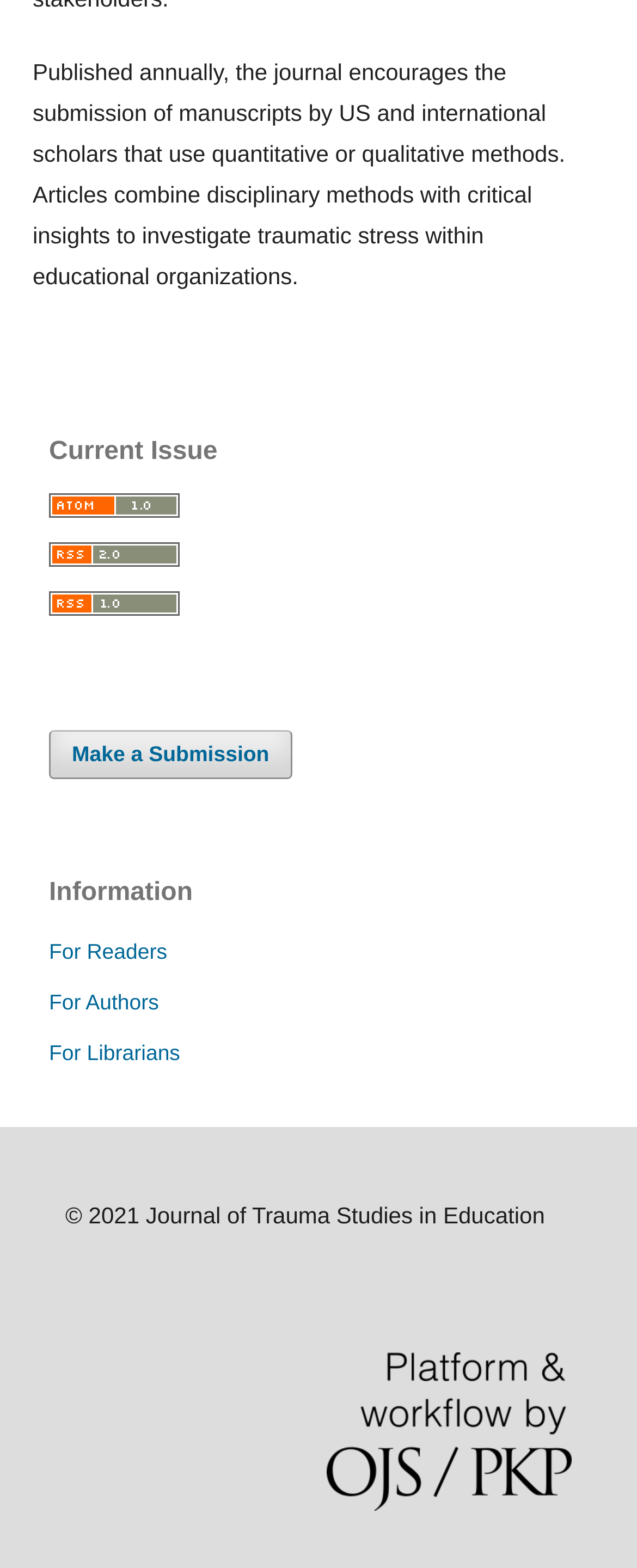Locate the bounding box coordinates of the clickable area needed to fulfill the instruction: "Get information for readers".

[0.077, 0.599, 0.262, 0.614]